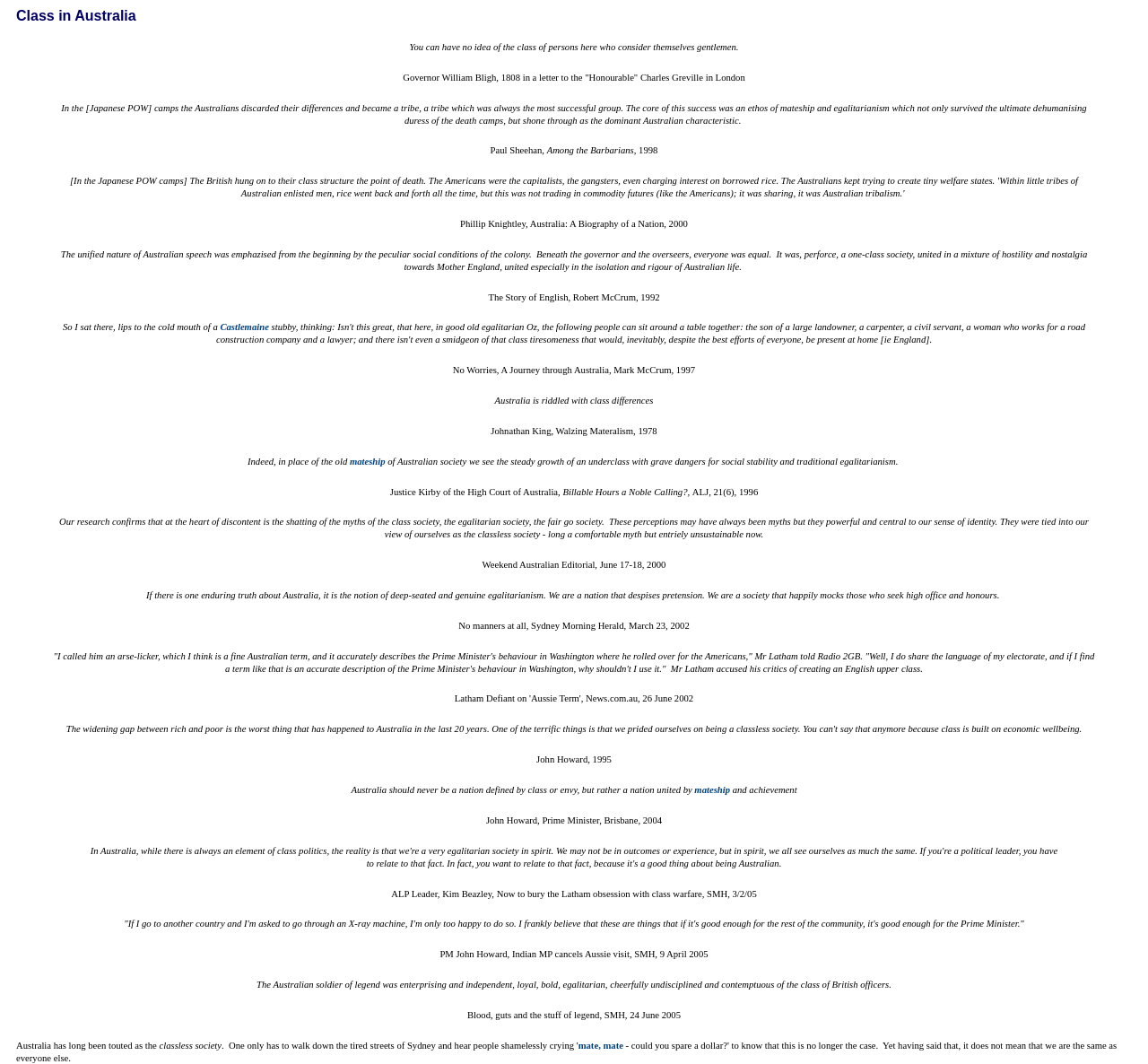Please answer the following query using a single word or phrase: 
What is a key aspect of the Australian identity?

egalitarianism